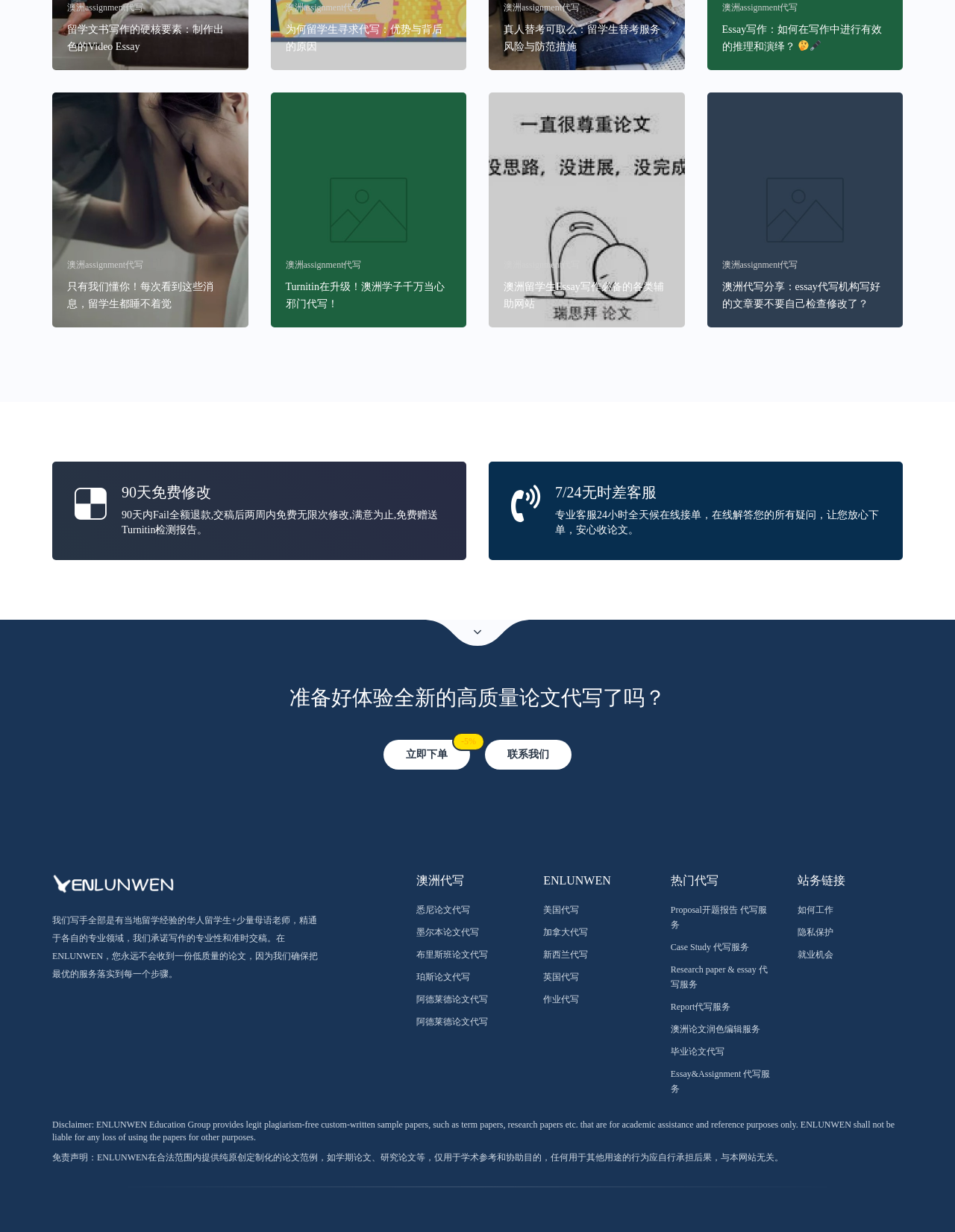For the following element description, predict the bounding box coordinates in the format (top-left x, top-left y, bottom-right x, bottom-right y). All values should be floating point numbers between 0 and 1. Description: 立即下单-5%

[0.402, 0.6, 0.492, 0.625]